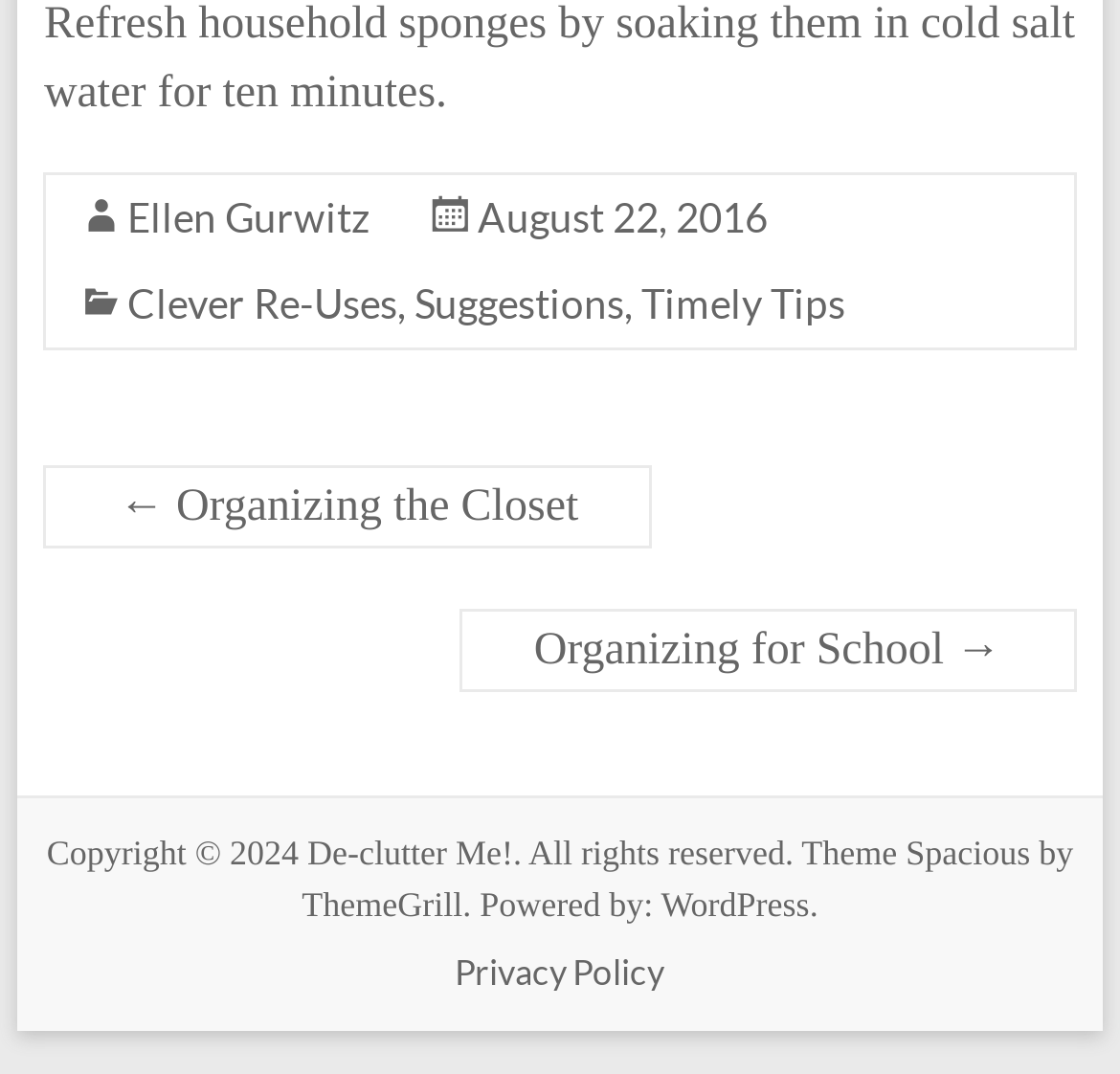Give a concise answer using only one word or phrase for this question:
What is the date of the article?

August 22, 2016